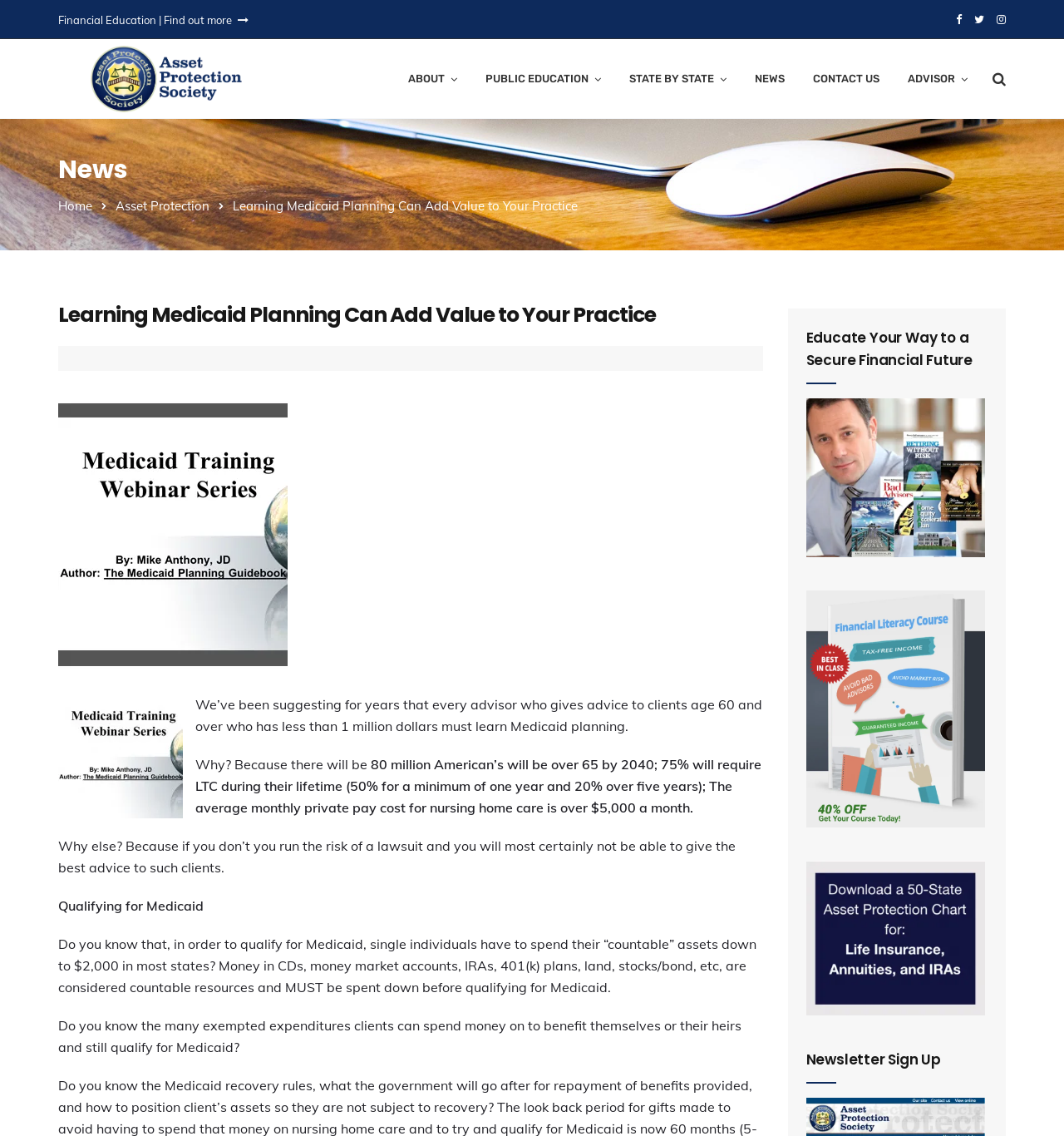What is the minimum amount of assets single individuals must have to qualify for Medicaid?
Please analyze the image and answer the question with as much detail as possible.

As stated on the webpage, single individuals must spend their 'countable' assets down to $2,000 in most states in order to qualify for Medicaid. This information is provided to educate financial advisors on the Medicaid planning process.